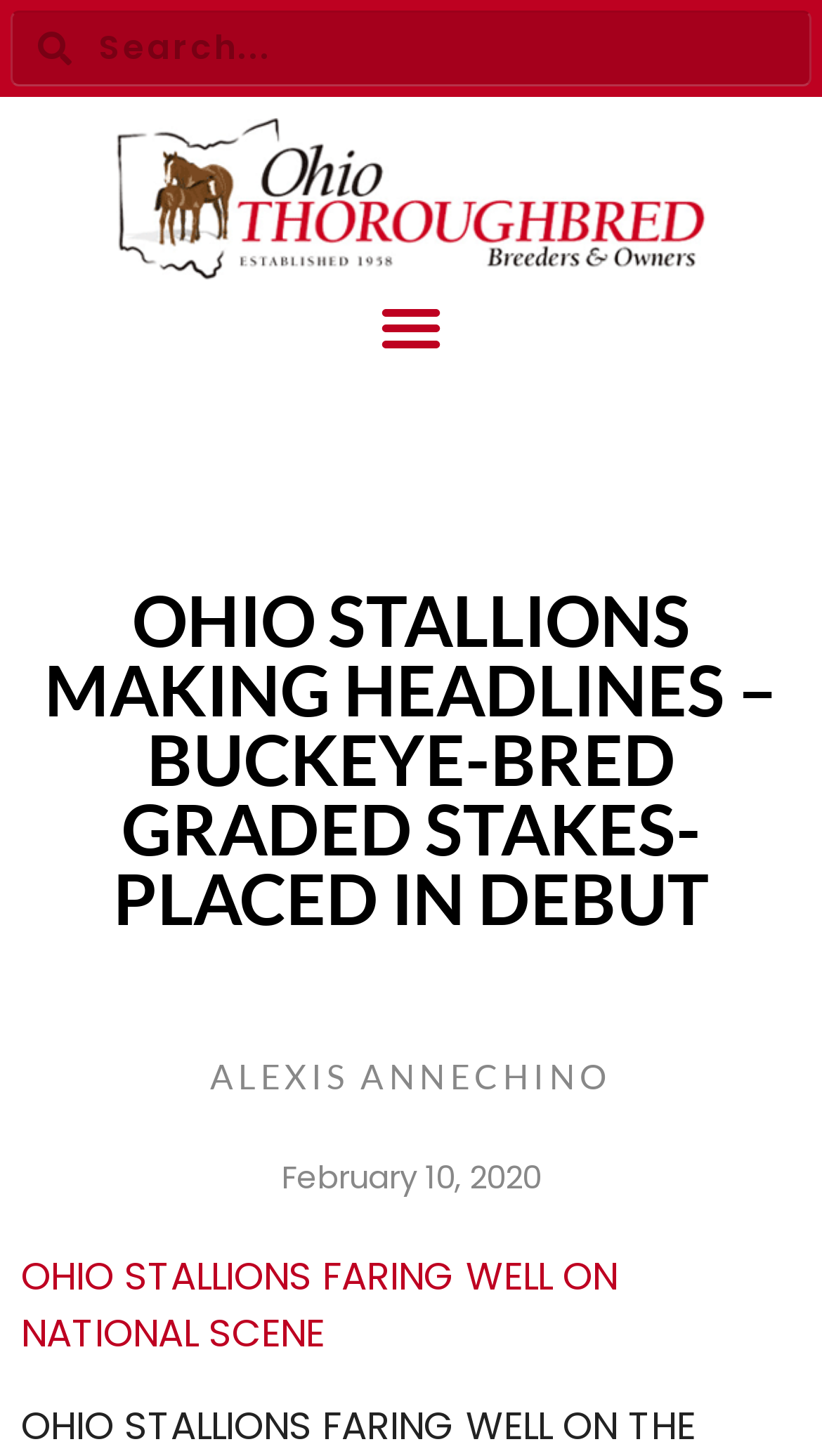Can you determine the main header of this webpage?

OHIO STALLIONS MAKING HEADLINES – BUCKEYE-BRED GRADED STAKES-PLACED IN DEBUT